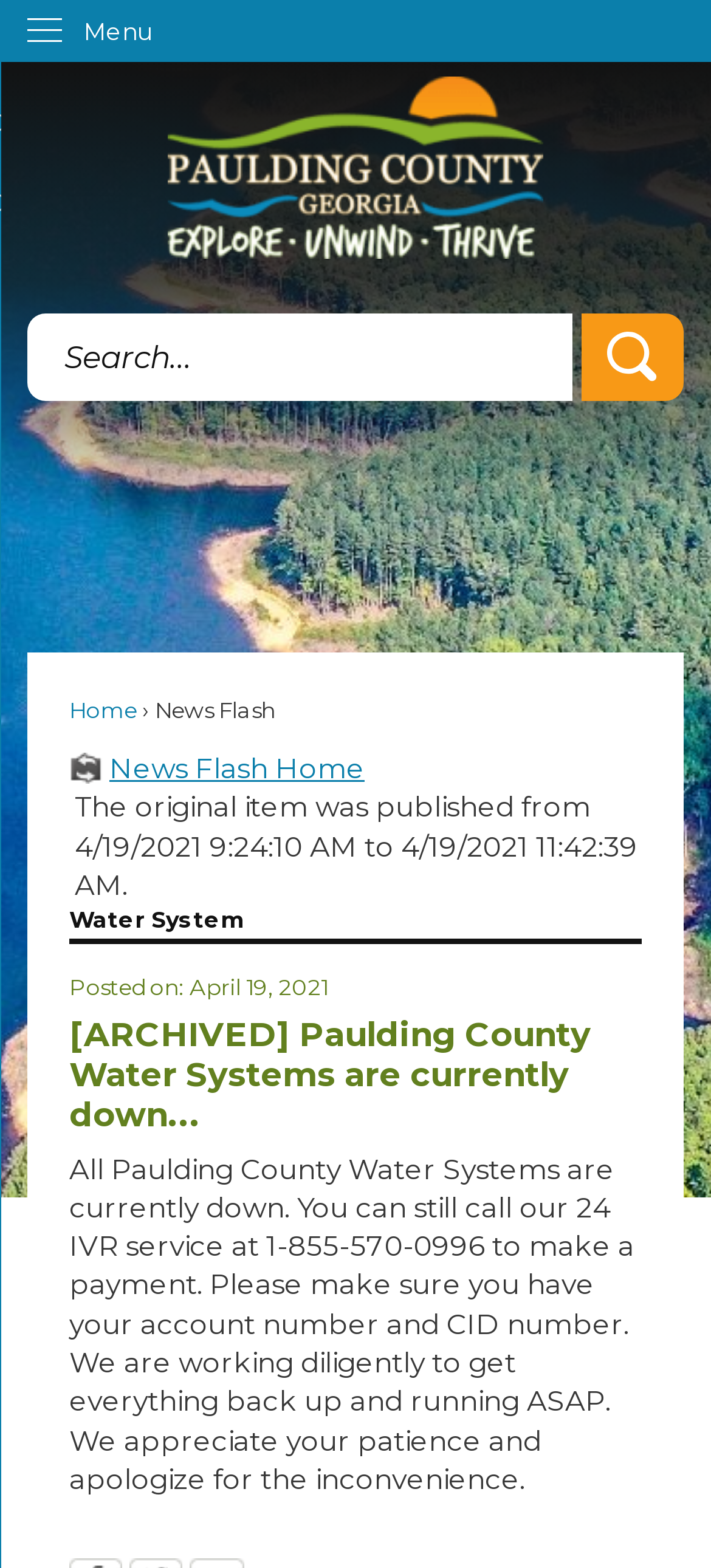Please find the bounding box coordinates (top-left x, top-left y, bottom-right x, bottom-right y) in the screenshot for the UI element described as follows: Skip to Main Content

[0.0, 0.0, 0.044, 0.02]